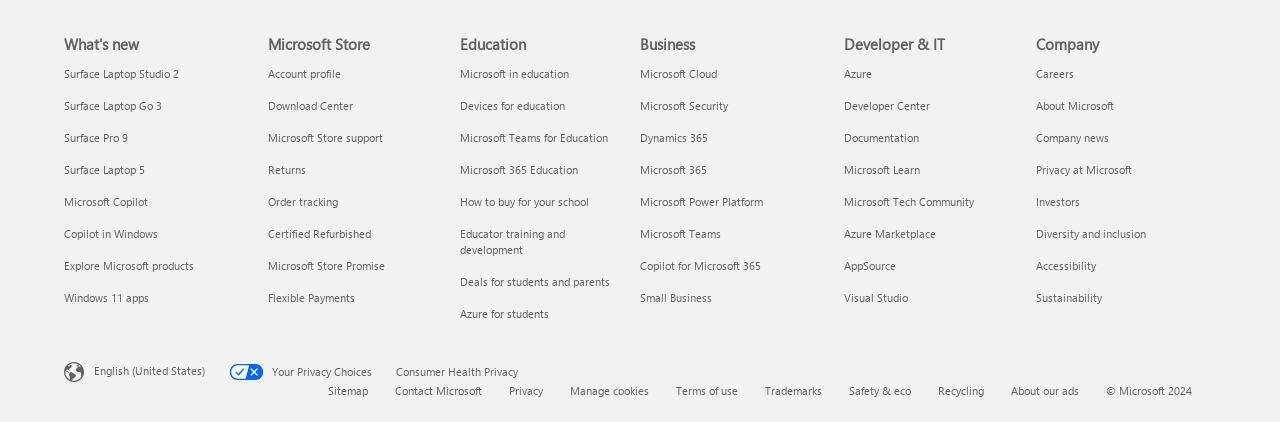How many links are there in the footer section?
Based on the image, provide a one-word or brief-phrase response.

9